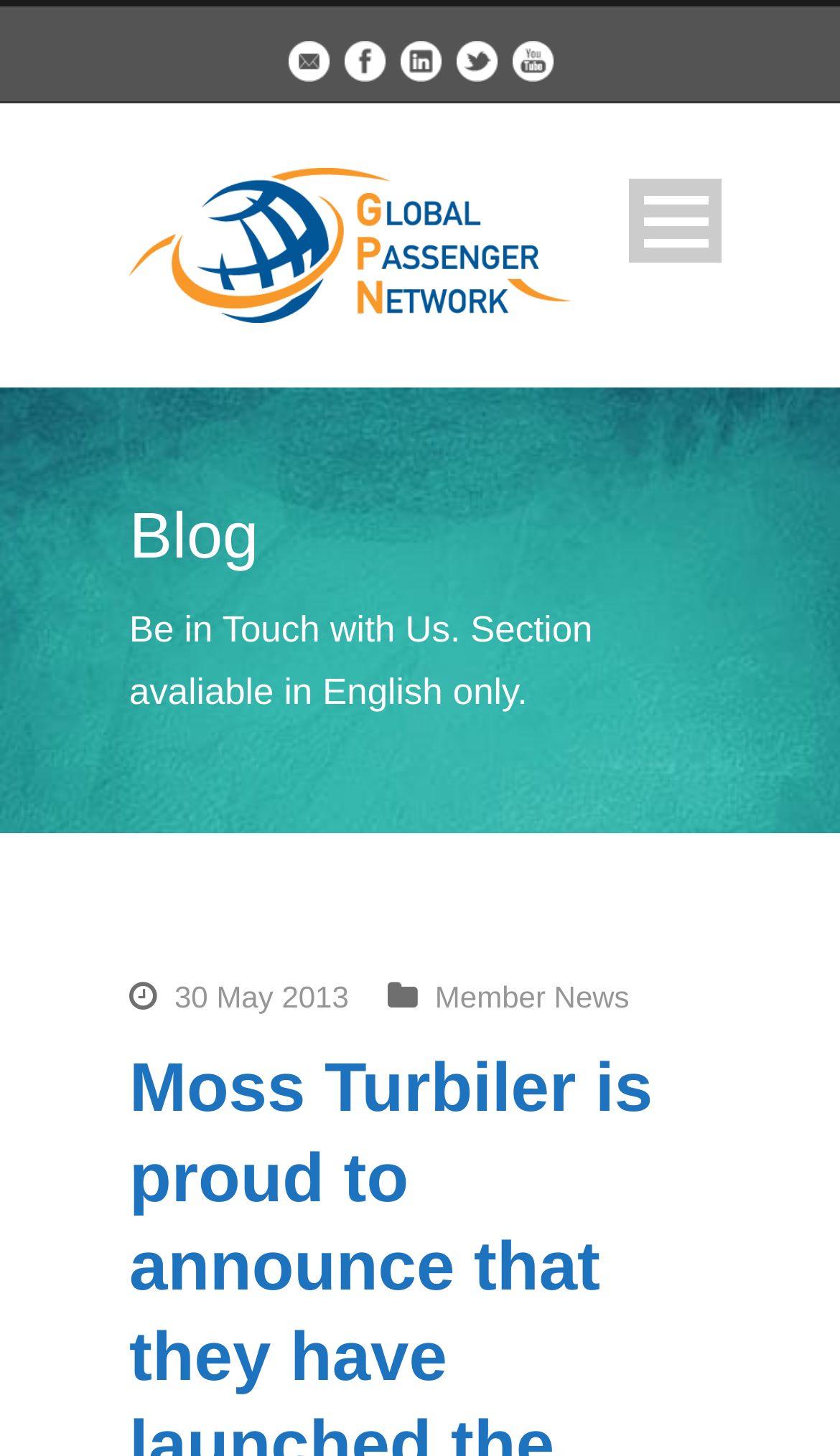Kindly determine the bounding box coordinates of the area that needs to be clicked to fulfill this instruction: "Open the menu".

[0.749, 0.123, 0.859, 0.18]